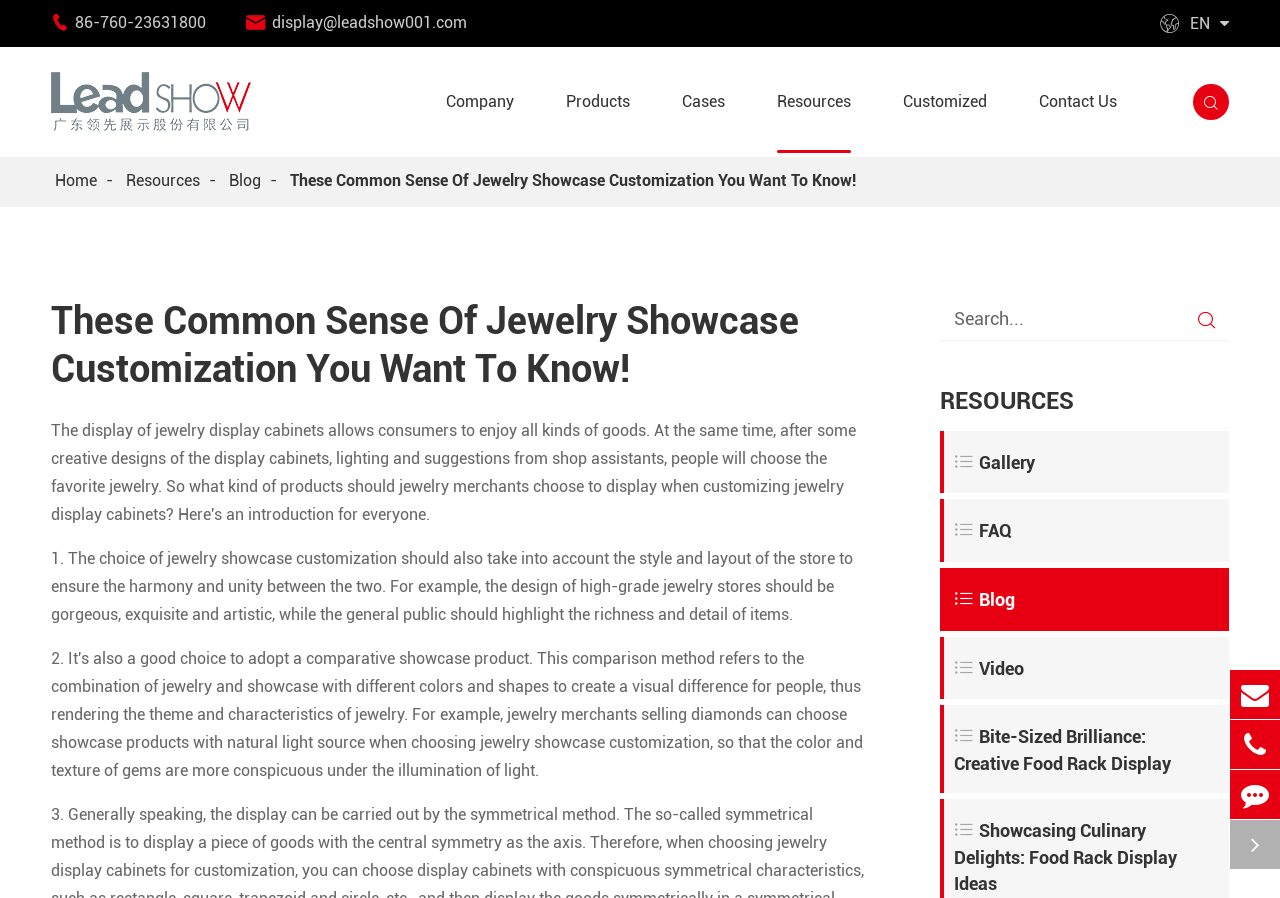What is the principal heading displayed on the webpage?

These Common Sense Of Jewelry Showcase Customization You Want To Know!